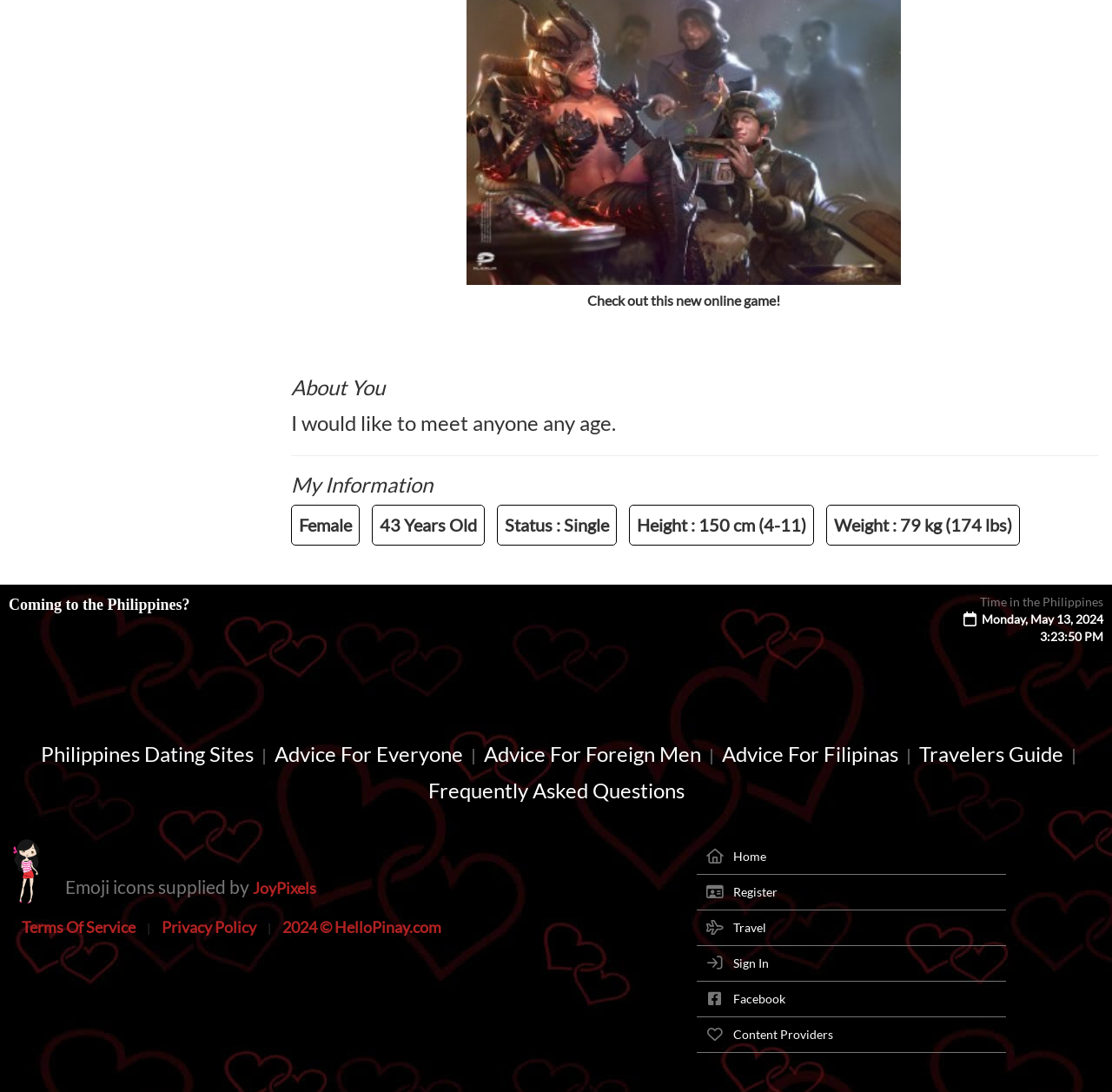Find the bounding box coordinates of the element to click in order to complete this instruction: "Click on 'Coming to the Philippines?'". The bounding box coordinates must be four float numbers between 0 and 1, denoted as [left, top, right, bottom].

[0.008, 0.546, 0.171, 0.562]